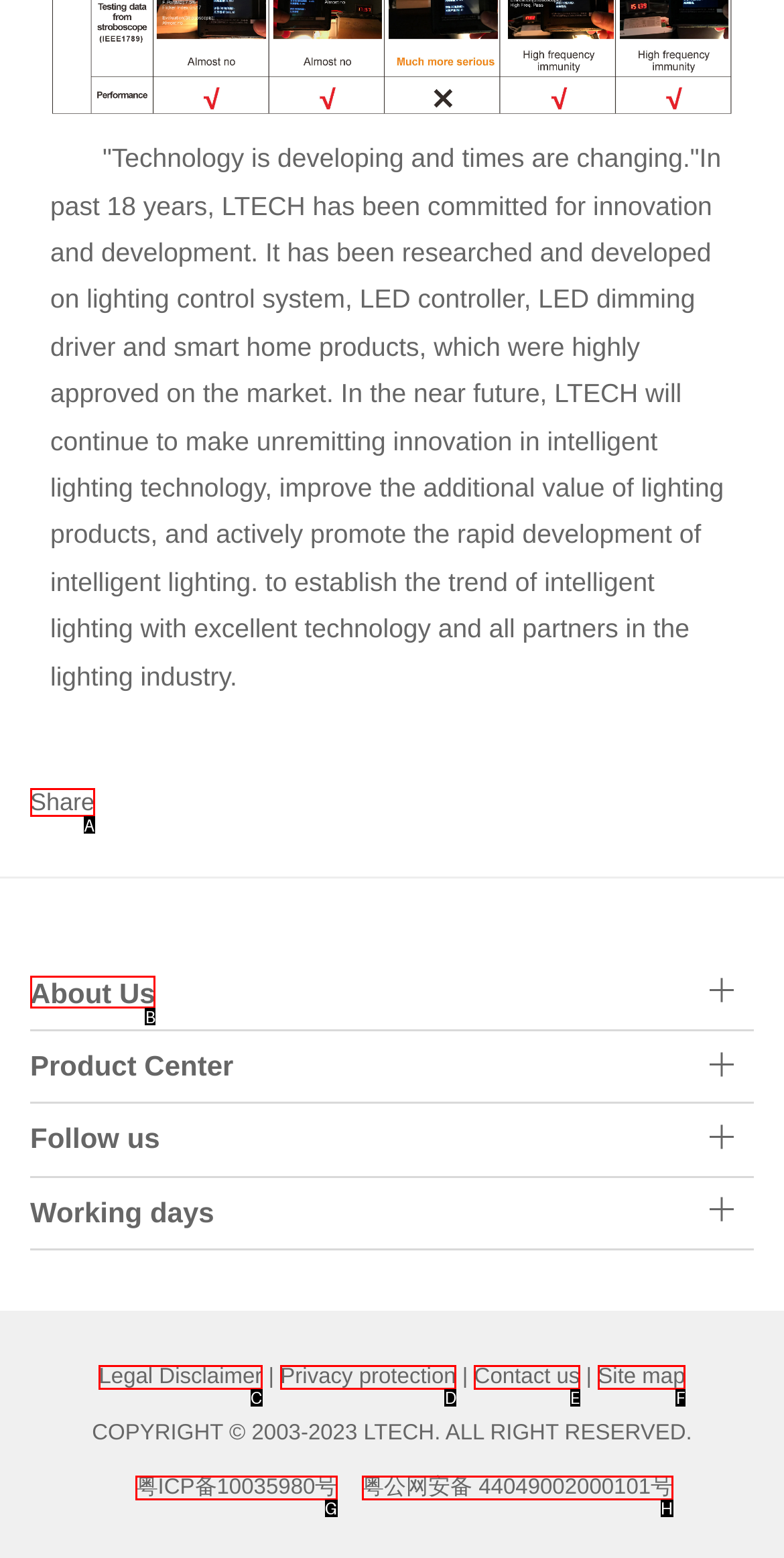Determine the HTML element that best aligns with the description: Legal Disclaimer
Answer with the appropriate letter from the listed options.

C